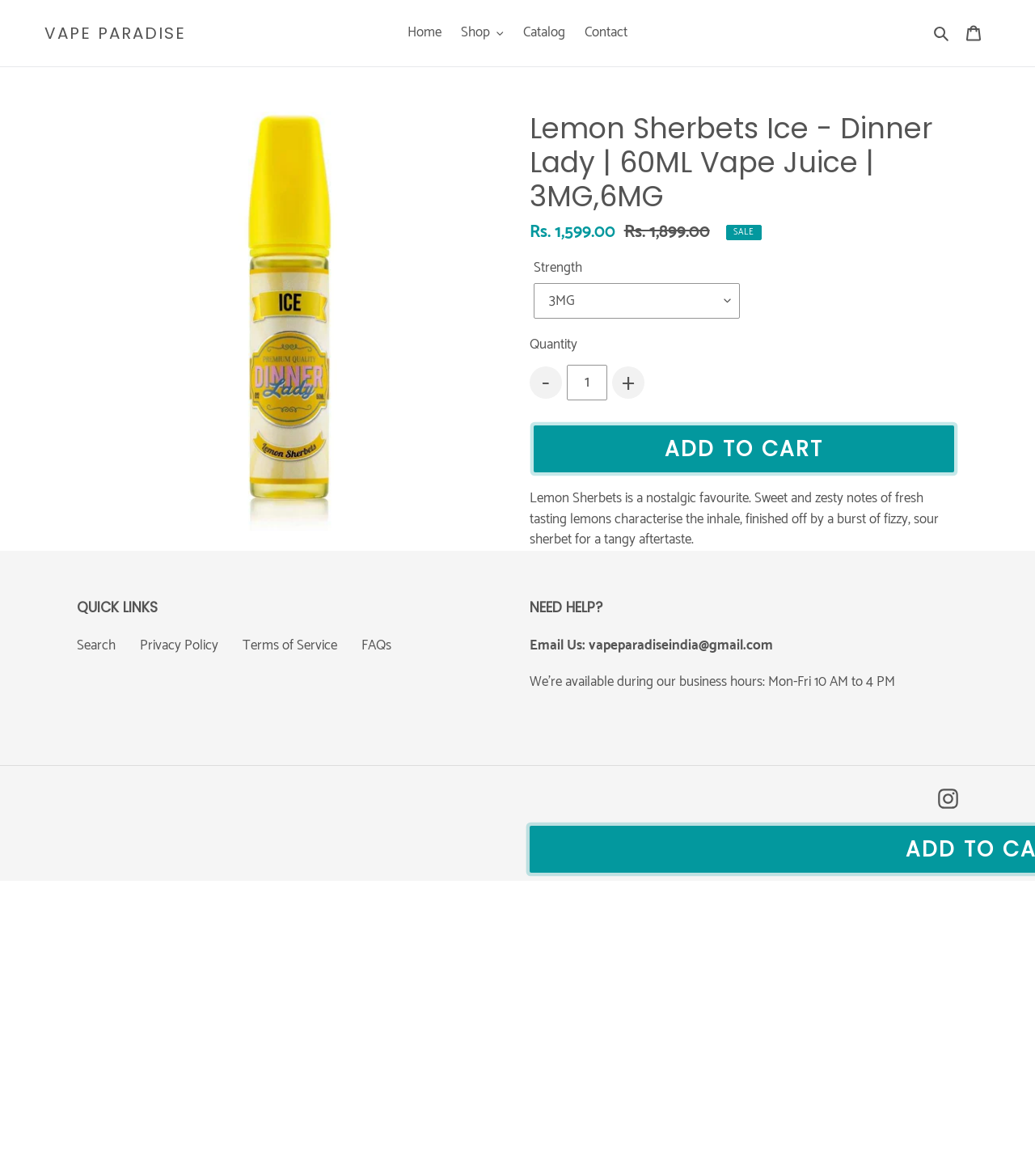Please extract and provide the main headline of the webpage.

Lemon Sherbets Ice - Dinner Lady | 60ML Vape Juice | 3MG,6MG